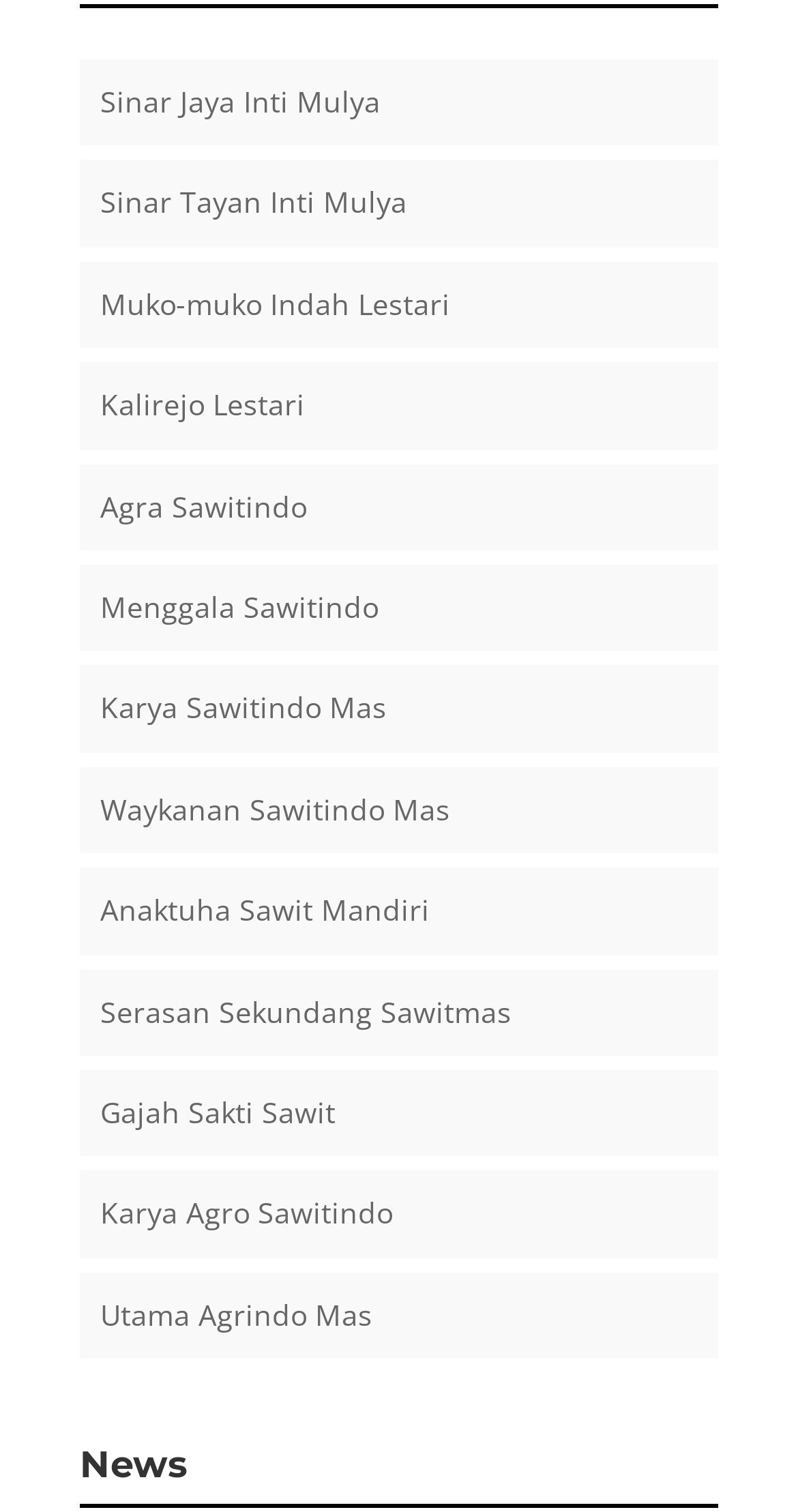Give a concise answer of one word or phrase to the question: 
What is the last company listed?

Utama Agrindo Mas